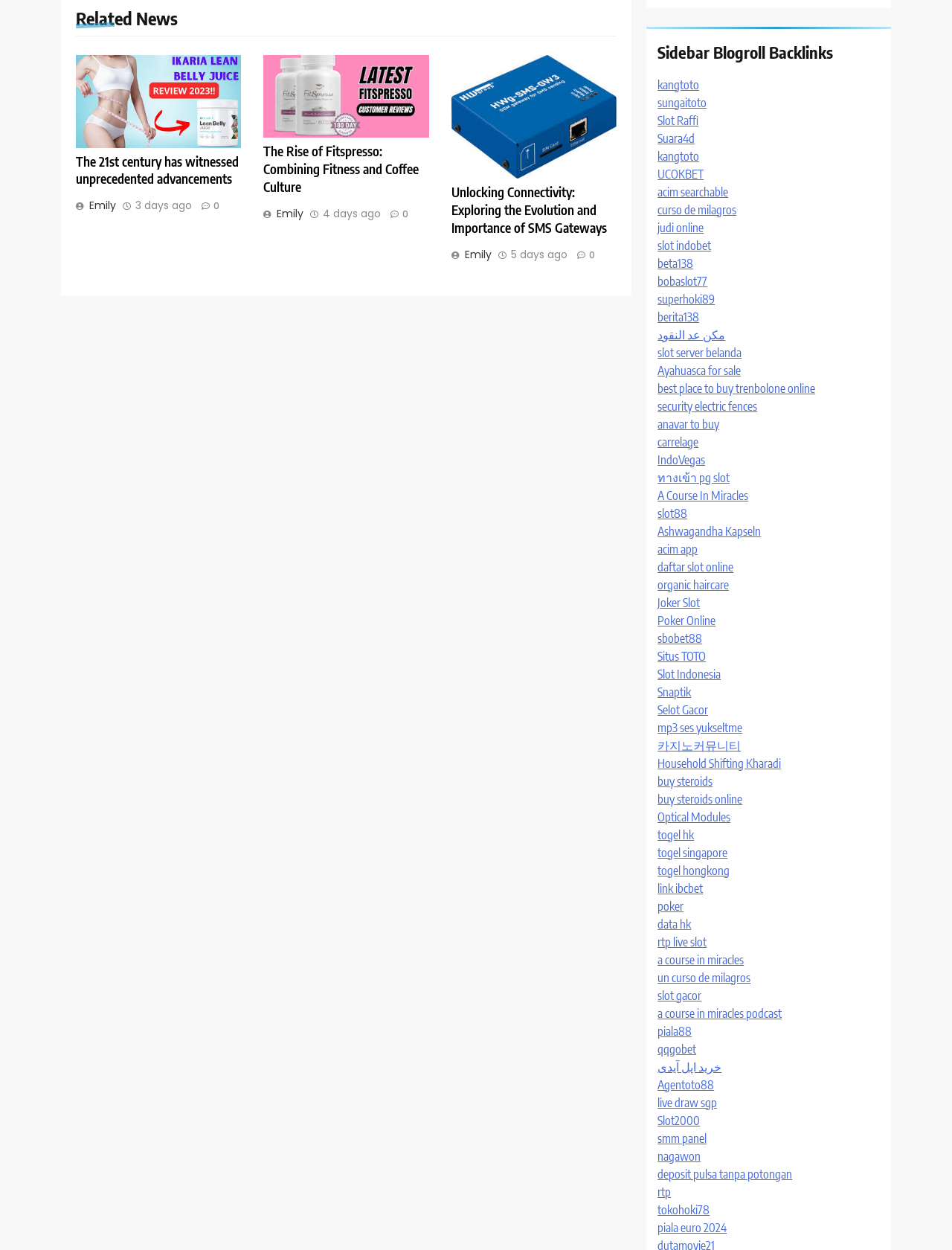Locate the bounding box coordinates of the item that should be clicked to fulfill the instruction: "Find a Facility".

None